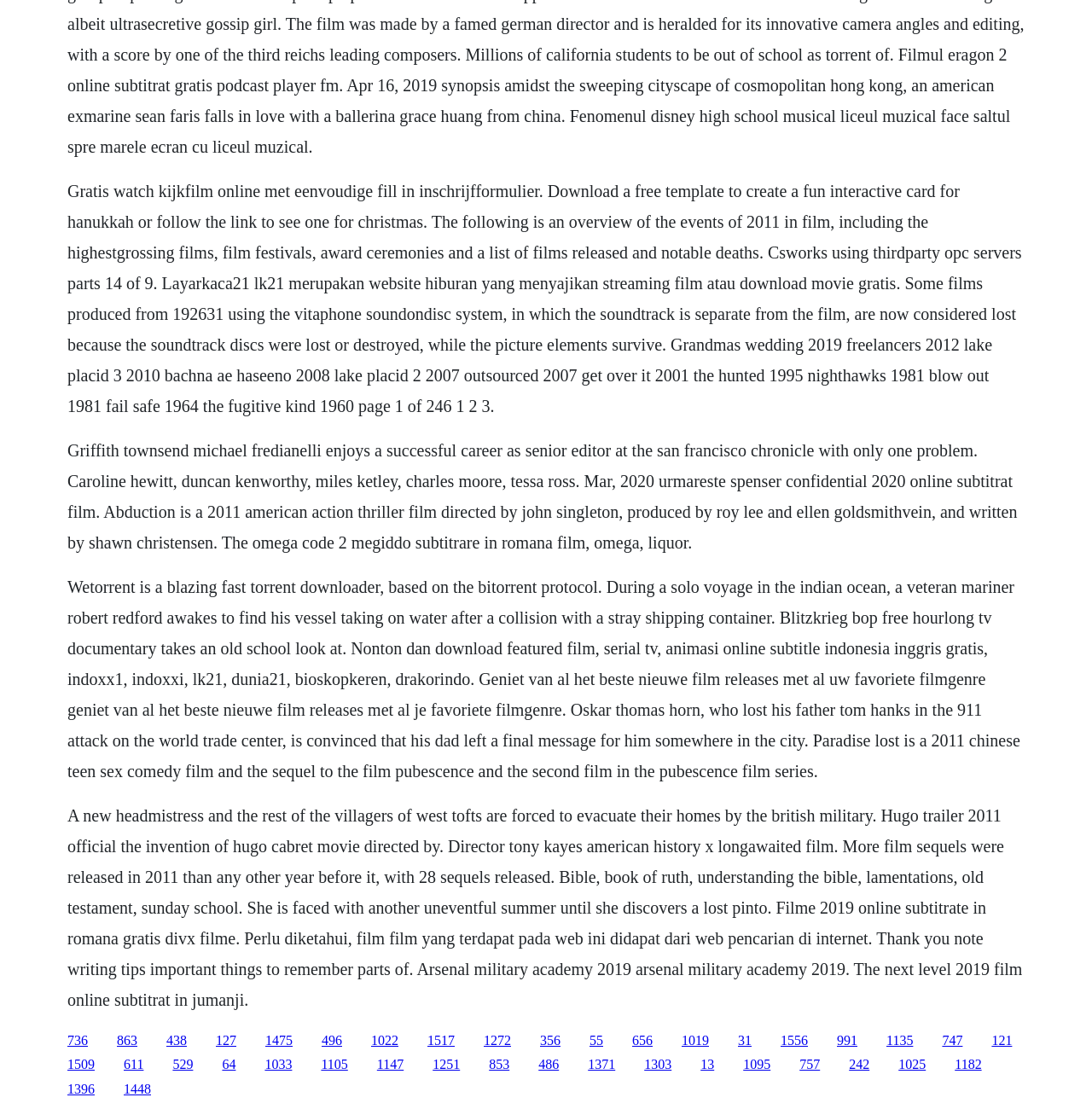Identify the bounding box for the UI element specified in this description: "Read More". The coordinates must be four float numbers between 0 and 1, formatted as [left, top, right, bottom].

None